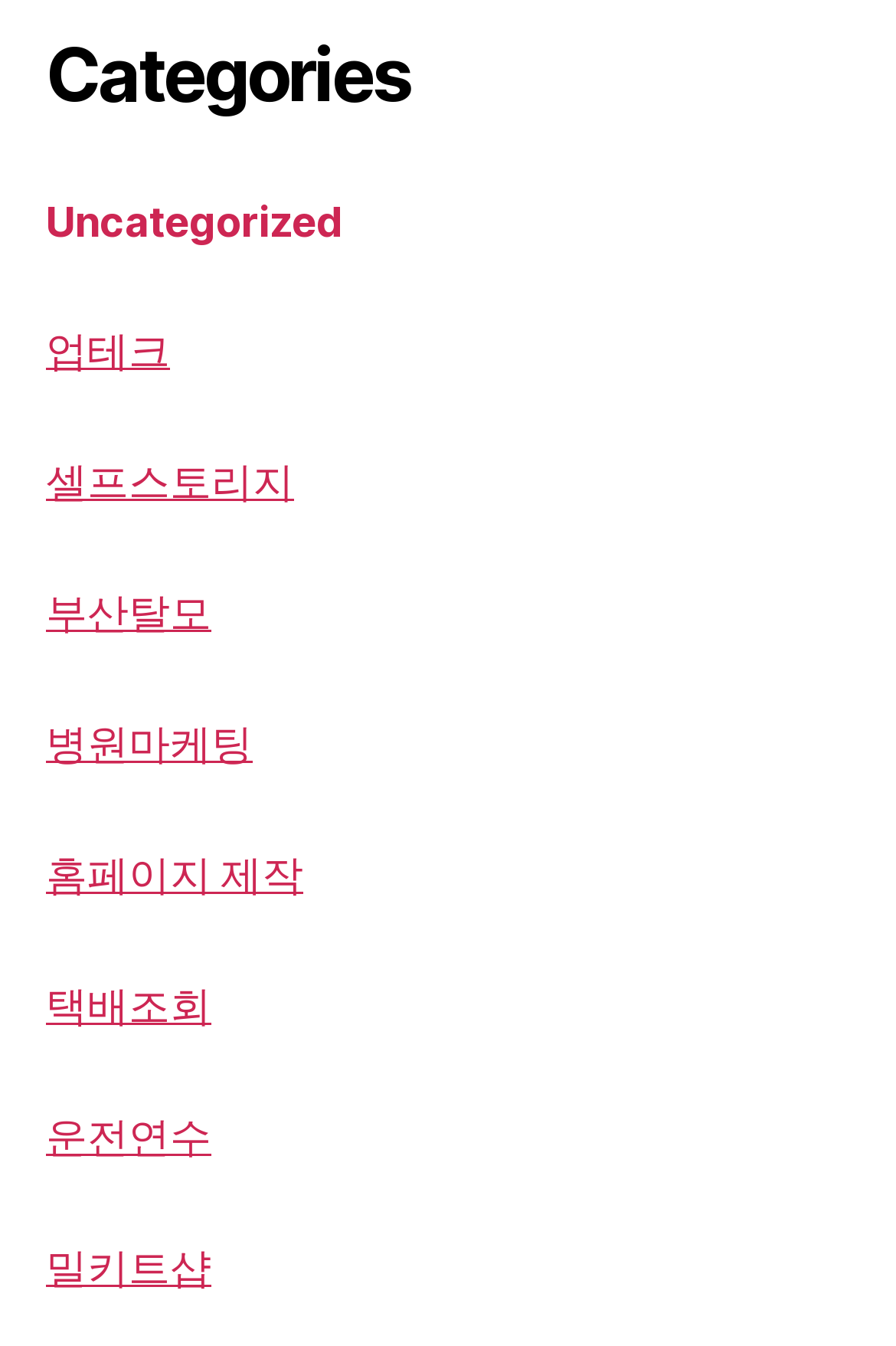Reply to the question with a single word or phrase:
Is there a category related to healthcare?

Yes